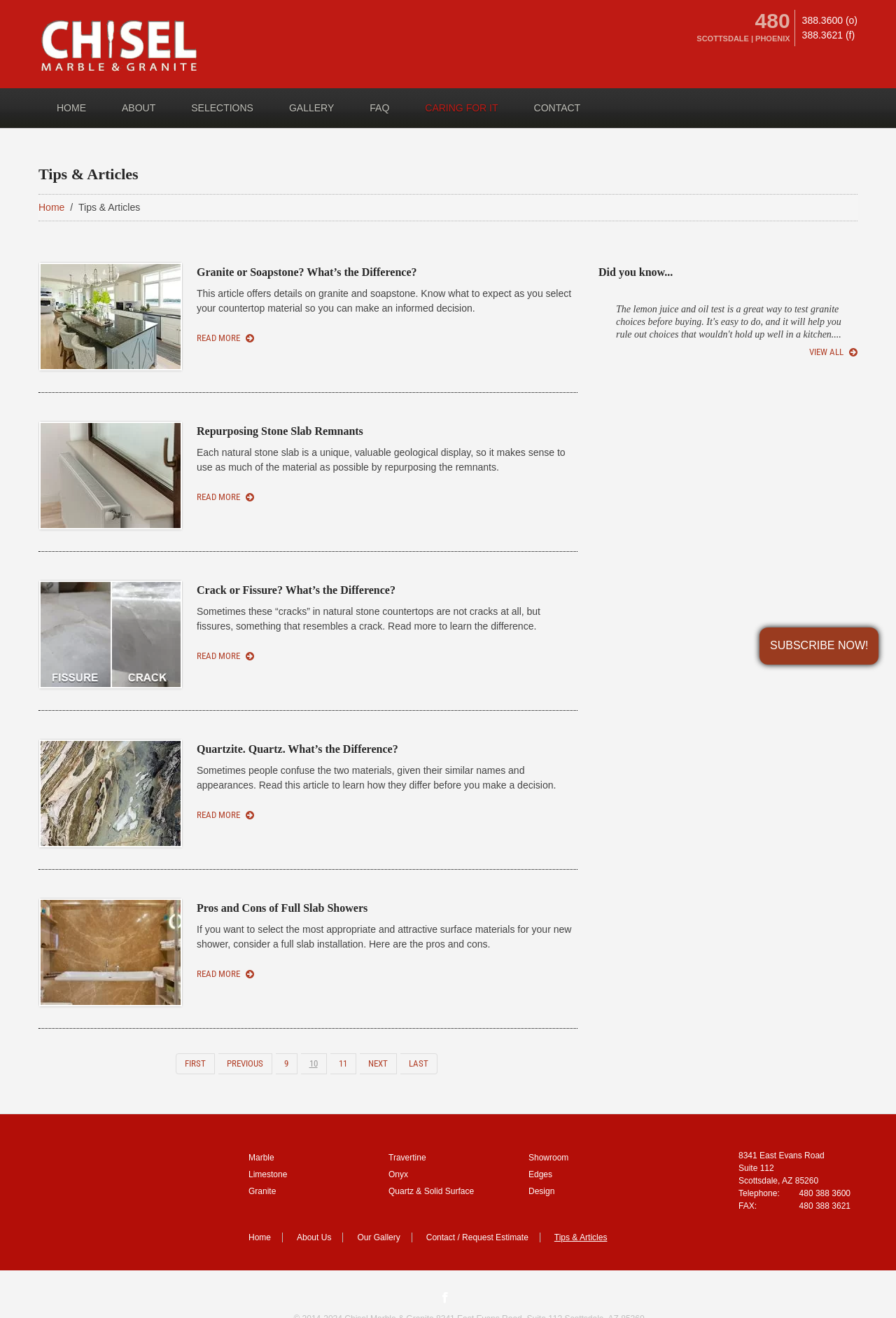How many articles are on this page?
Provide a detailed answer to the question, using the image to inform your response.

By counting the number of article sections on the webpage, we can see that there are five articles, each with a heading, image, and brief description.